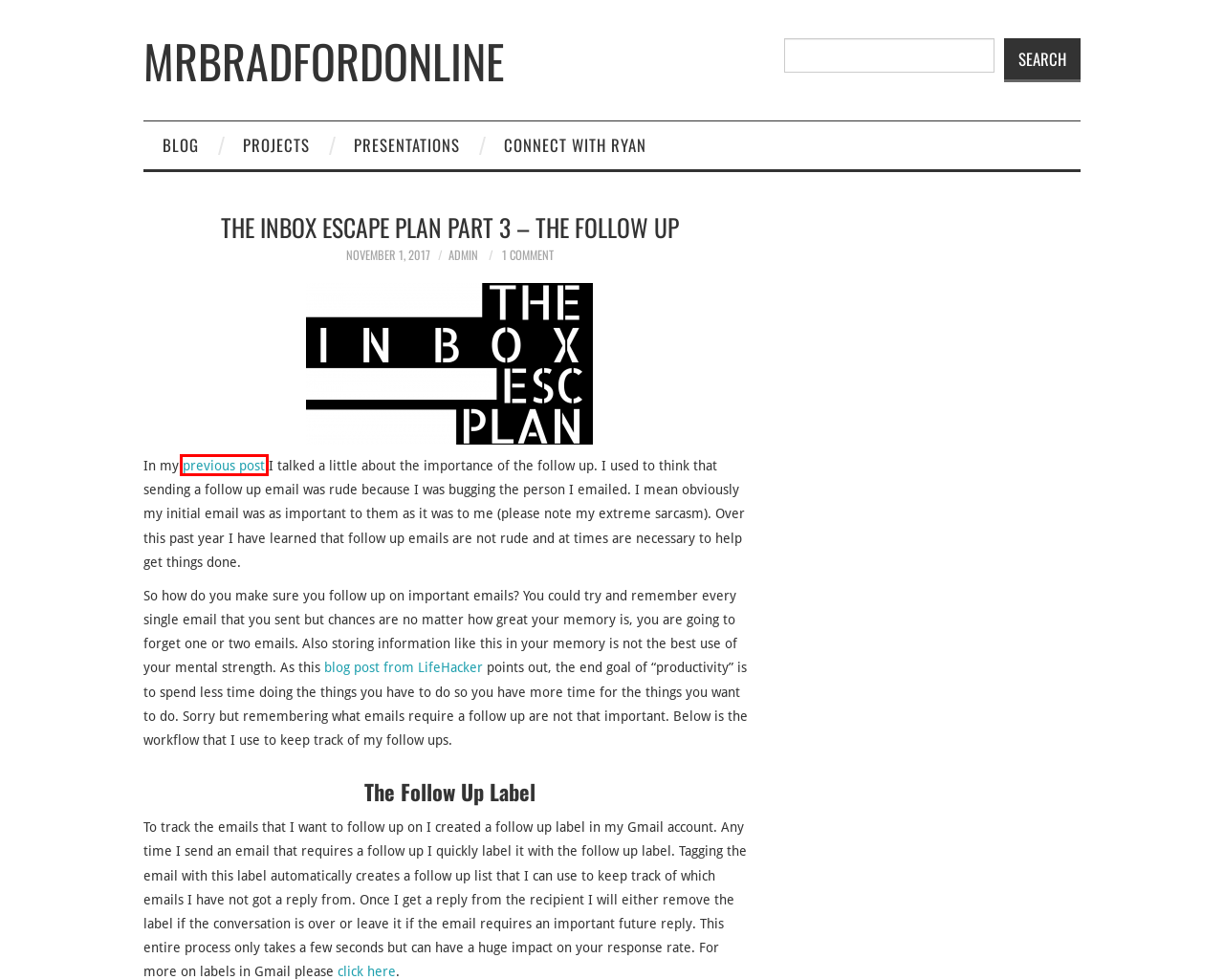You are given a screenshot of a webpage with a red rectangle bounding box around a UI element. Select the webpage description that best matches the new webpage after clicking the element in the bounding box. Here are the candidates:
A. Blog – mrbradfordonline
B. Connect with Ryan – mrbradfordonline
C. Presentations – mrbradfordonline
D. The Great 2017-2018 Slack Experiment – mrbradfordonline
E. The Inbox Escape Plan Part 2 – New Etiquette – mrbradfordonline
F. mrbradfordonline
G. admin – mrbradfordonline
H. Inbox Escape Plan – mrbradfordonline

E